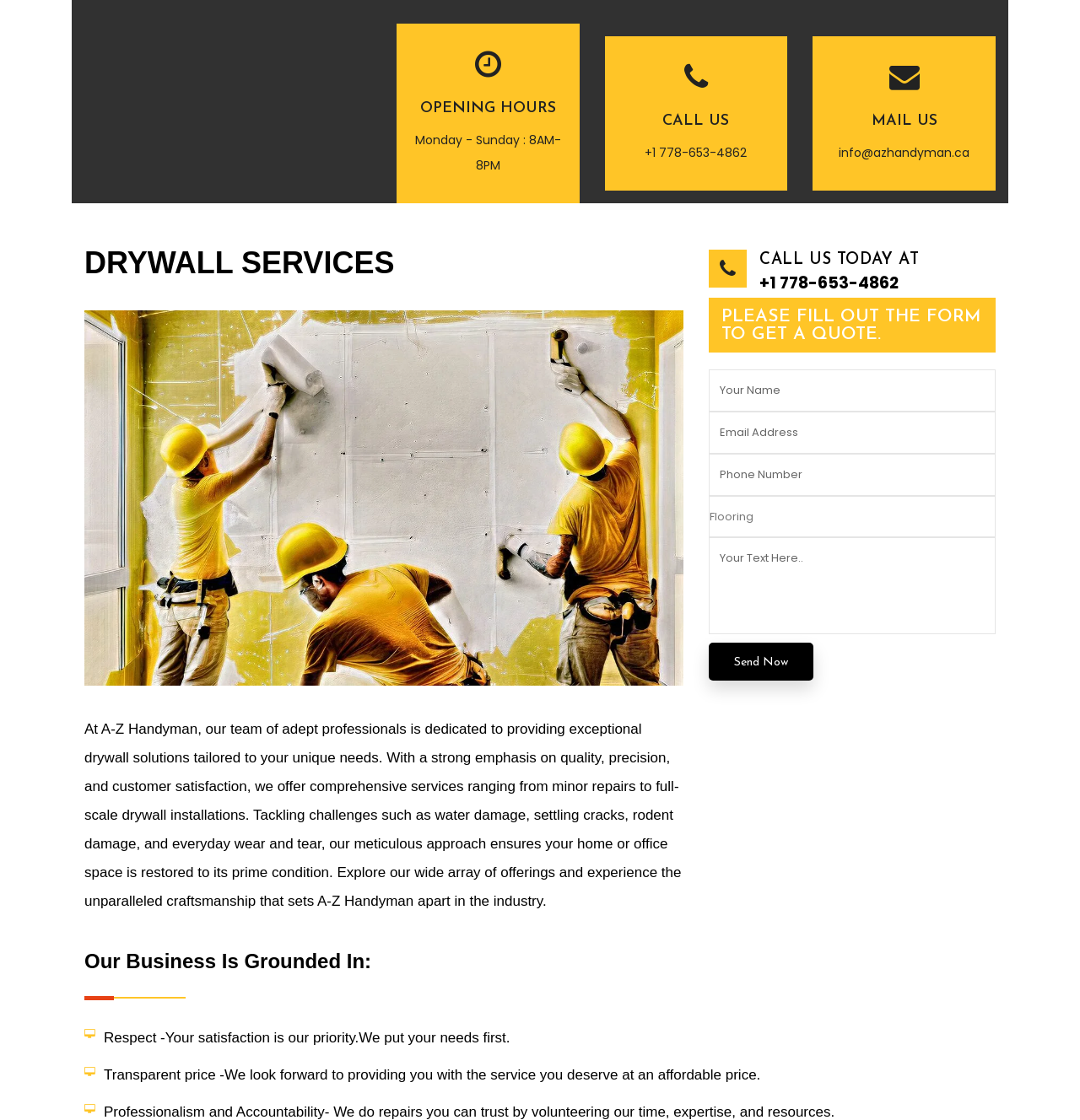What is the purpose of the form?
Refer to the image and provide a thorough answer to the question.

I inferred the purpose of the form by reading the heading 'PLEASE FILL OUT THE FORM TO GET A QUOTE.' above the form, which suggests that the form is used to request a quote from A-Z Handyman.